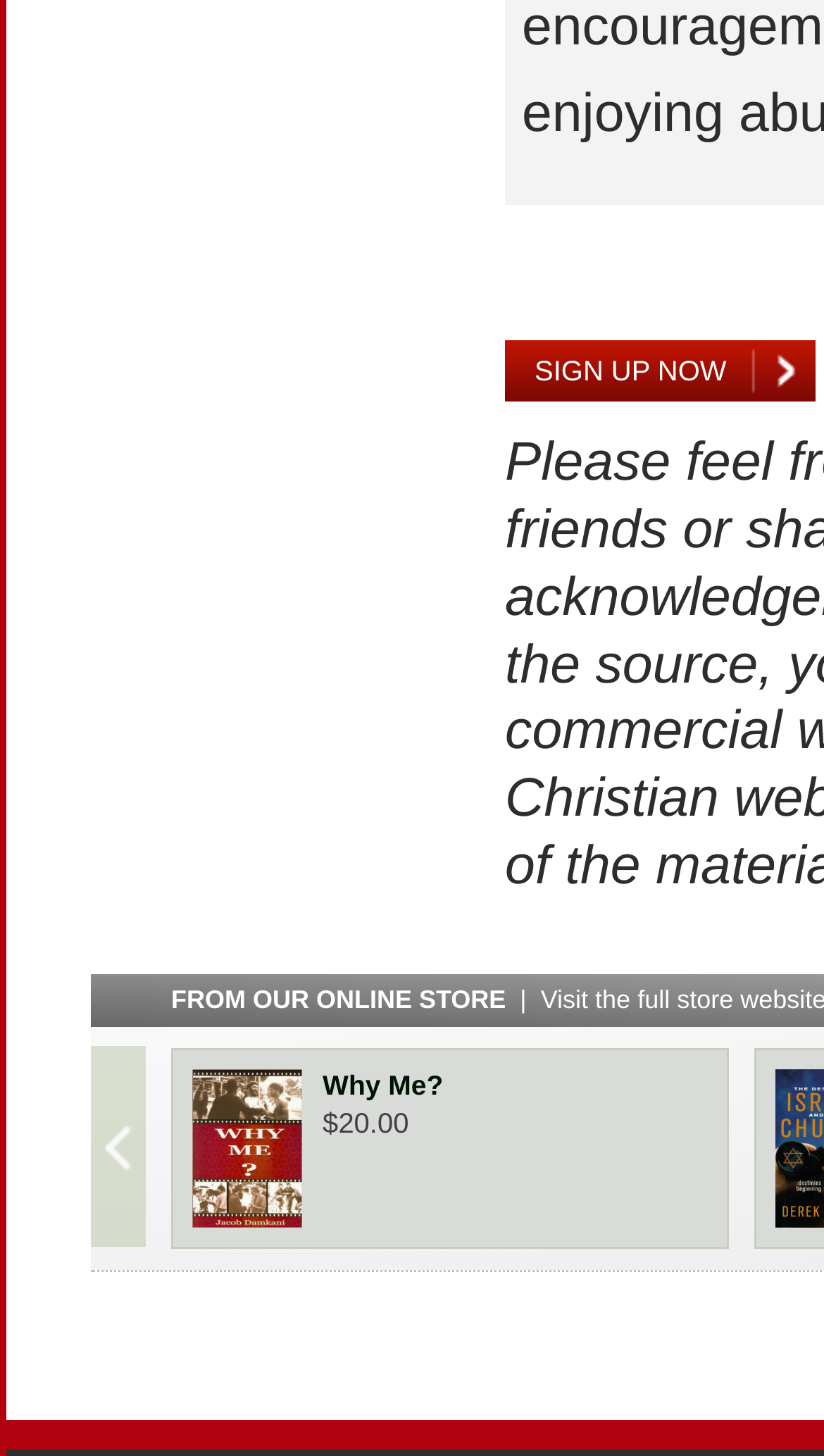Respond to the question with just a single word or phrase: 
What is the layout of the 'Why Me?' section?

Image and heading